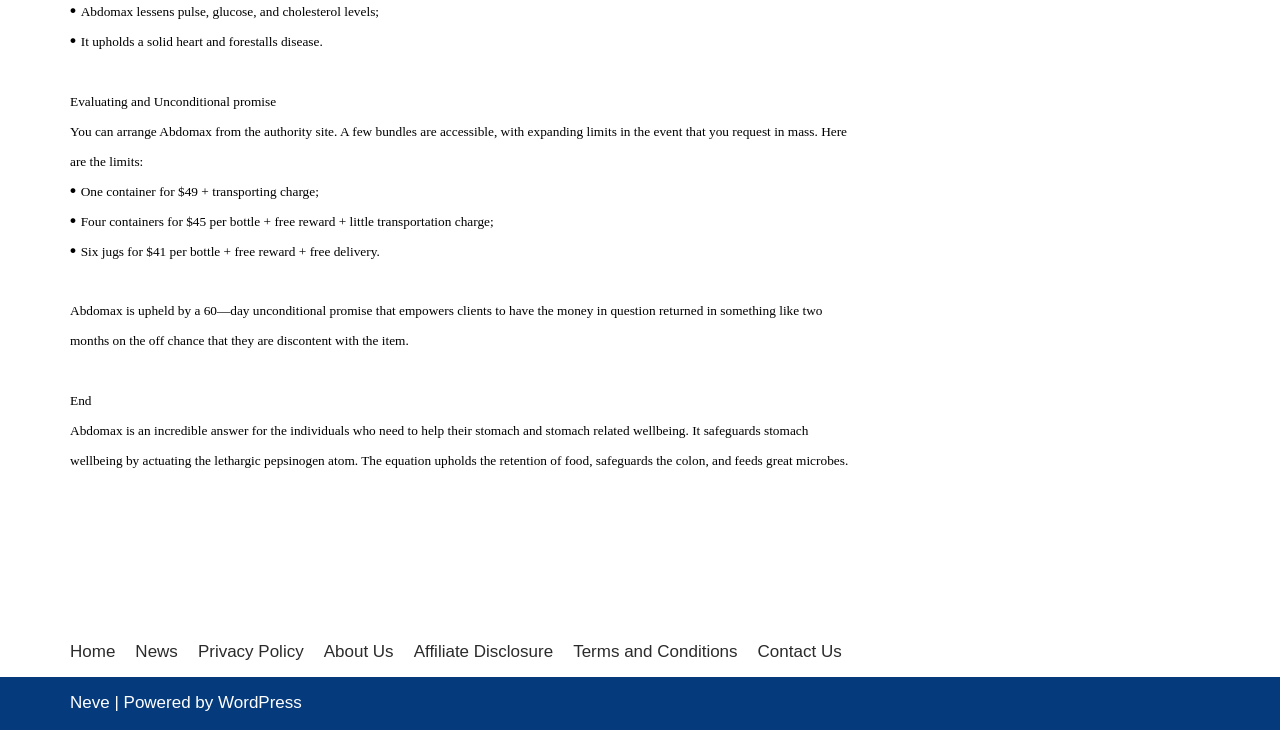How many bottles are in the largest package?
Based on the screenshot, provide a one-word or short-phrase response.

Six